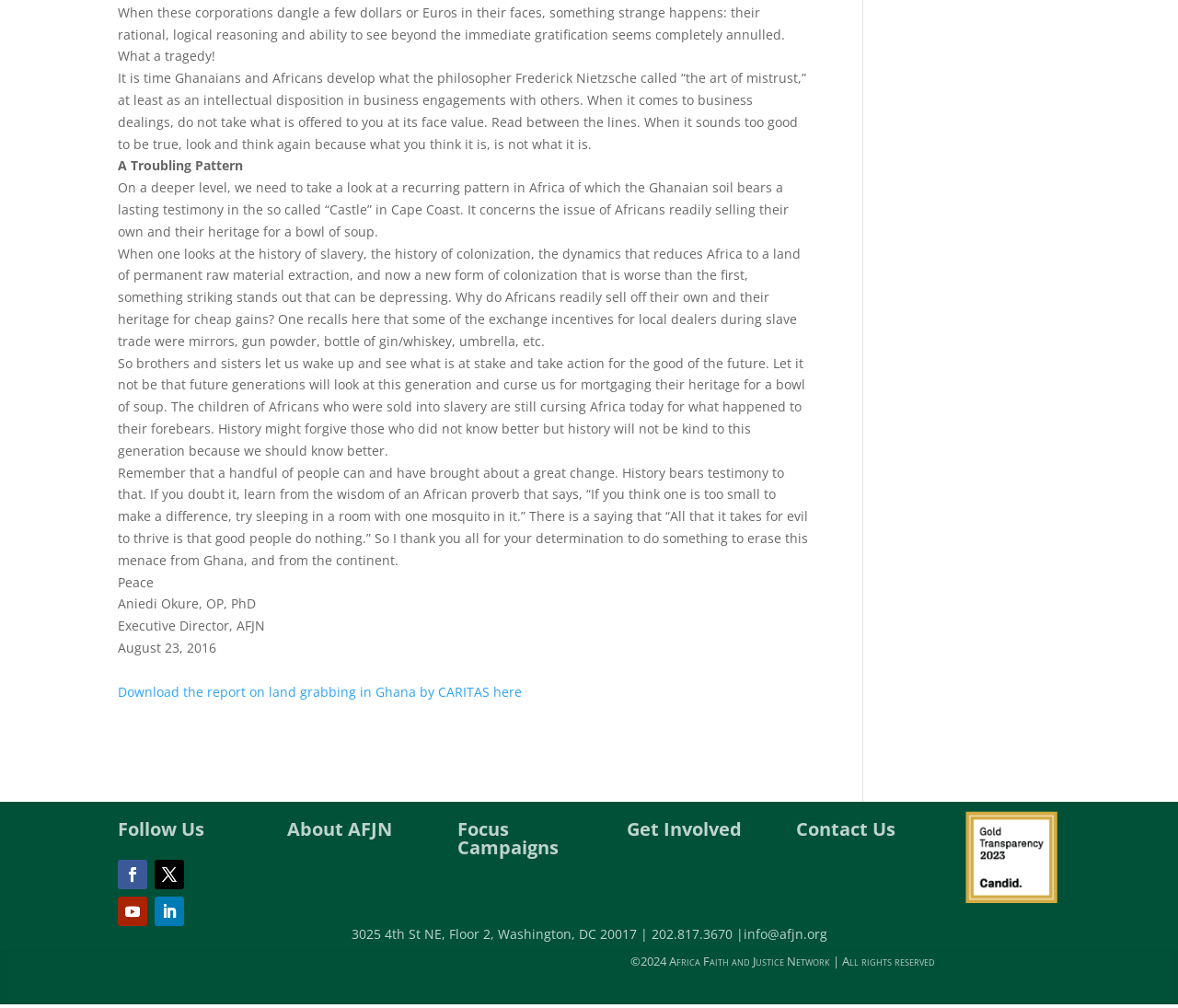Show the bounding box coordinates for the element that needs to be clicked to execute the following instruction: "Download the report on land grabbing in Ghana by CARITAS". Provide the coordinates in the form of four float numbers between 0 and 1, i.e., [left, top, right, bottom].

[0.1, 0.677, 0.443, 0.695]